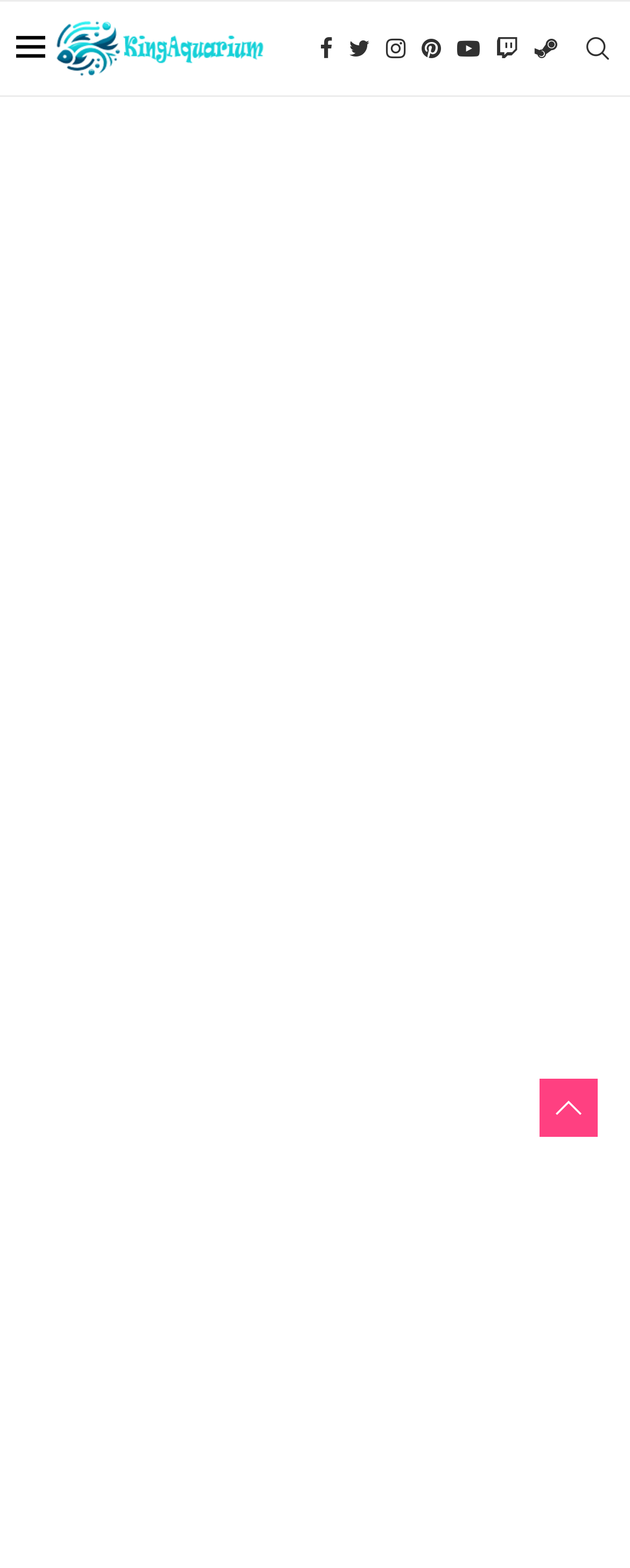Determine the bounding box coordinates of the UI element described by: "aria-label="Twitch"".

[0.787, 0.001, 0.823, 0.061]